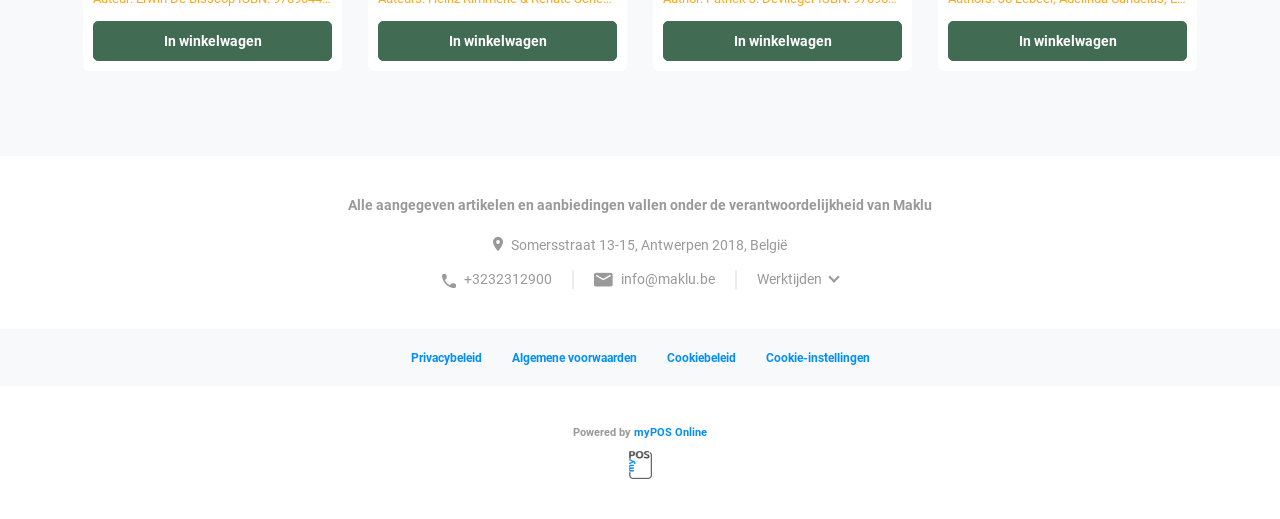What is the phone number of the company?
Answer the question with a thorough and detailed explanation.

The phone number of the company can be found in the link element with the text '+3232312900'. This element is located near the company's address and email, suggesting that it is a contact detail.